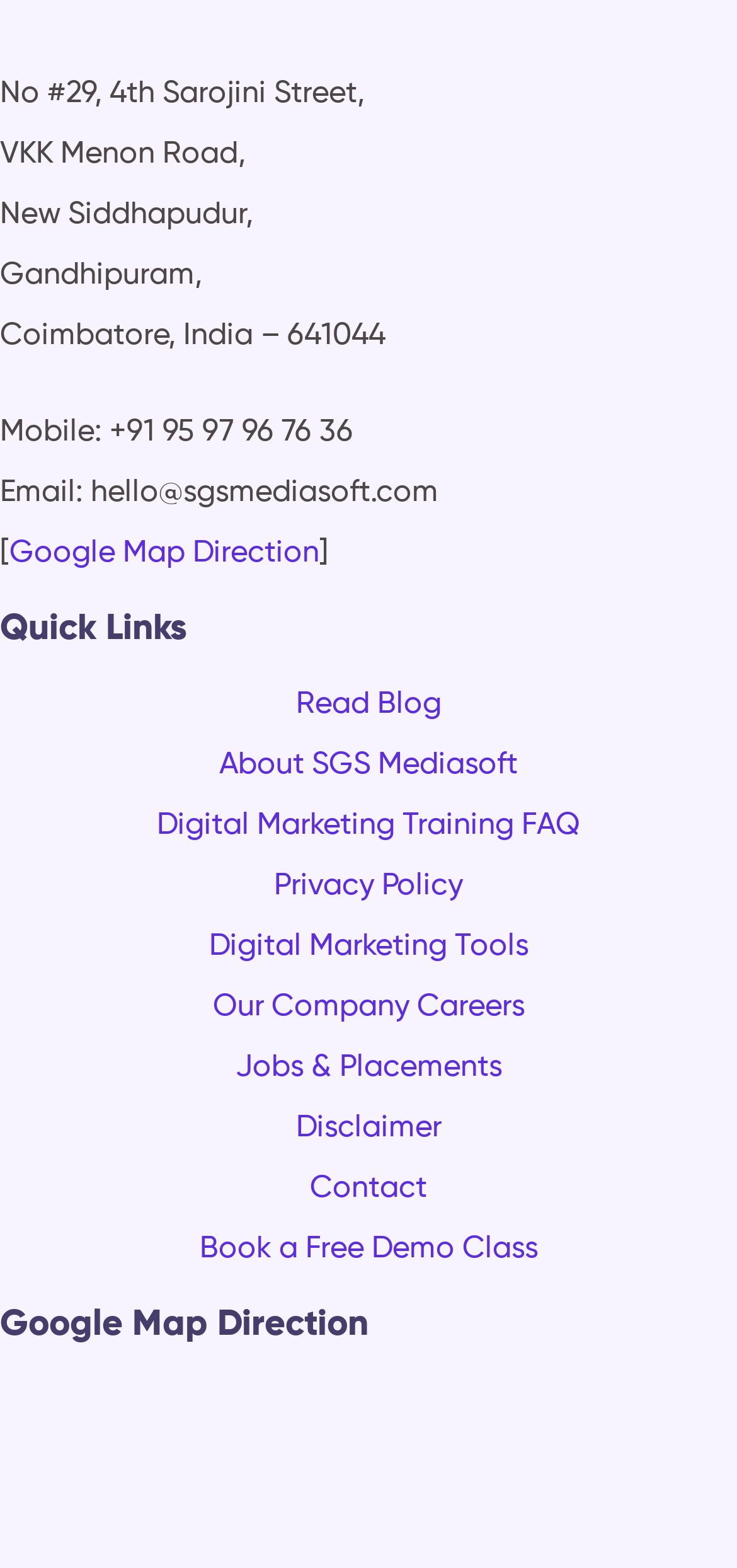What is the purpose of the 'Google Map Direction' link?
Based on the image, provide your answer in one word or phrase.

To get directions to SGS Mediasoft